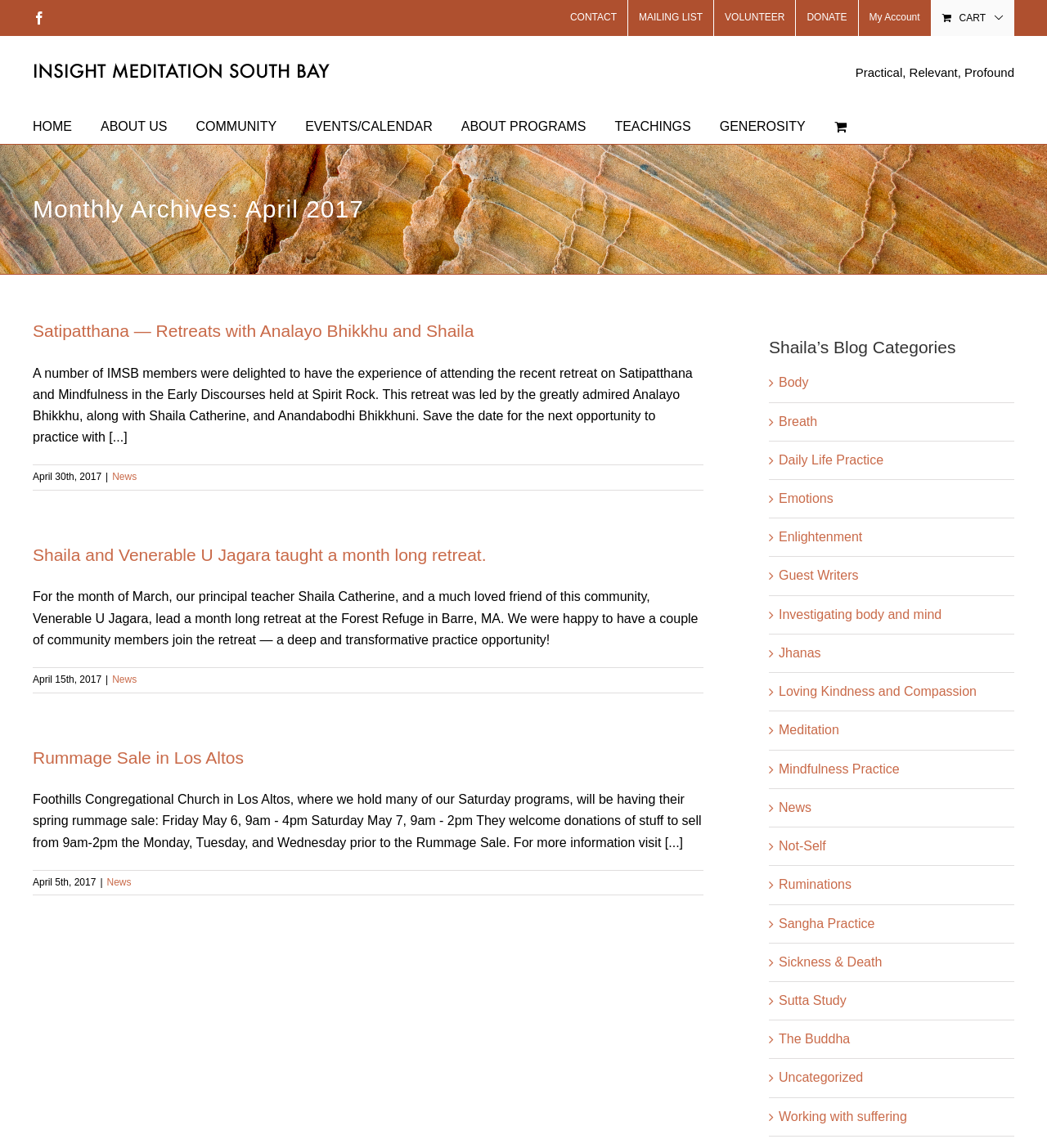Give a detailed account of the webpage, highlighting key information.

The webpage is about Insight Meditation South Bay, a meditation community. At the top left corner, there is a Facebook icon and a secondary menu with links to "CONTACT", "MAILING LIST", "VOLUNTEER", "DONATE", "My Account", and "View Cart". Below the secondary menu, there is a logo of Insight Meditation South Bay, which is also a link.

On the top right corner, there is a main menu with links to "HOME", "ABOUT US", "COMMUNITY", "EVENTS/CALENDAR", "ABOUT PROGRAMS", "TEACHINGS", "GENEROSITY", and "View Cart". Below the main menu, there is a page title bar with a heading "Monthly Archives: April 2017".

The main content of the webpage is divided into three articles. The first article has a heading "Satipatthana — Retreats with Analayo Bhikkhu and Shaila" and describes a retreat experience. The second article has a heading "Shaila and Venerable U Jagara taught a month long retreat" and talks about a month-long retreat led by Shaila Catherine and Venerable U Jagara. The third article has a heading "Rummage Sale in Los Altos" and announces a rummage sale event.

On the right side of the webpage, there is a section titled "Shaila’s Blog Categories" with 20 links to different categories, such as "Body", "Breath", "Daily Life Practice", and "Meditation".

At the bottom of the webpage, there is a "Go to Top" link.